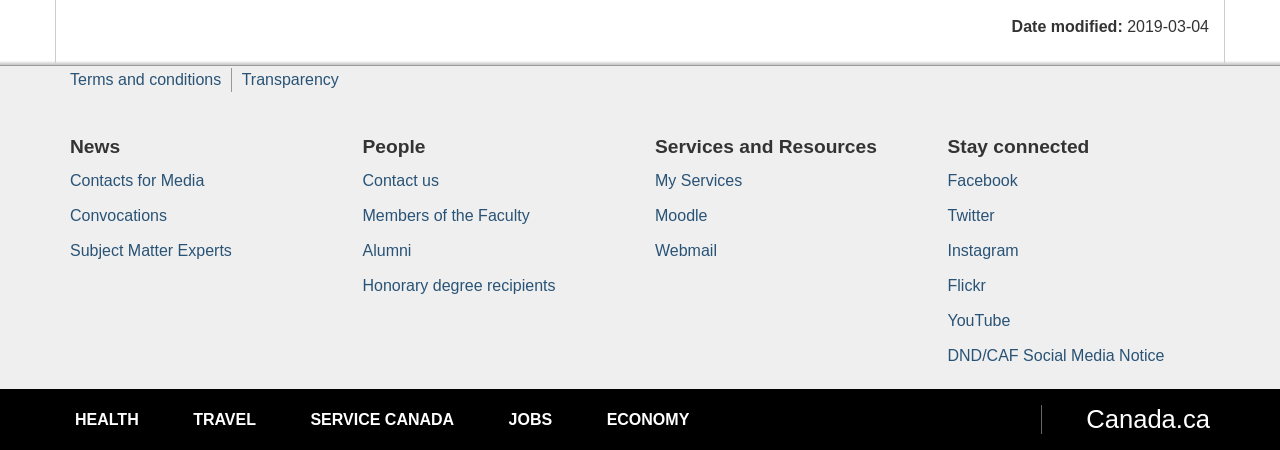Locate the coordinates of the bounding box for the clickable region that fulfills this instruction: "View terms and conditions".

[0.055, 0.158, 0.173, 0.196]